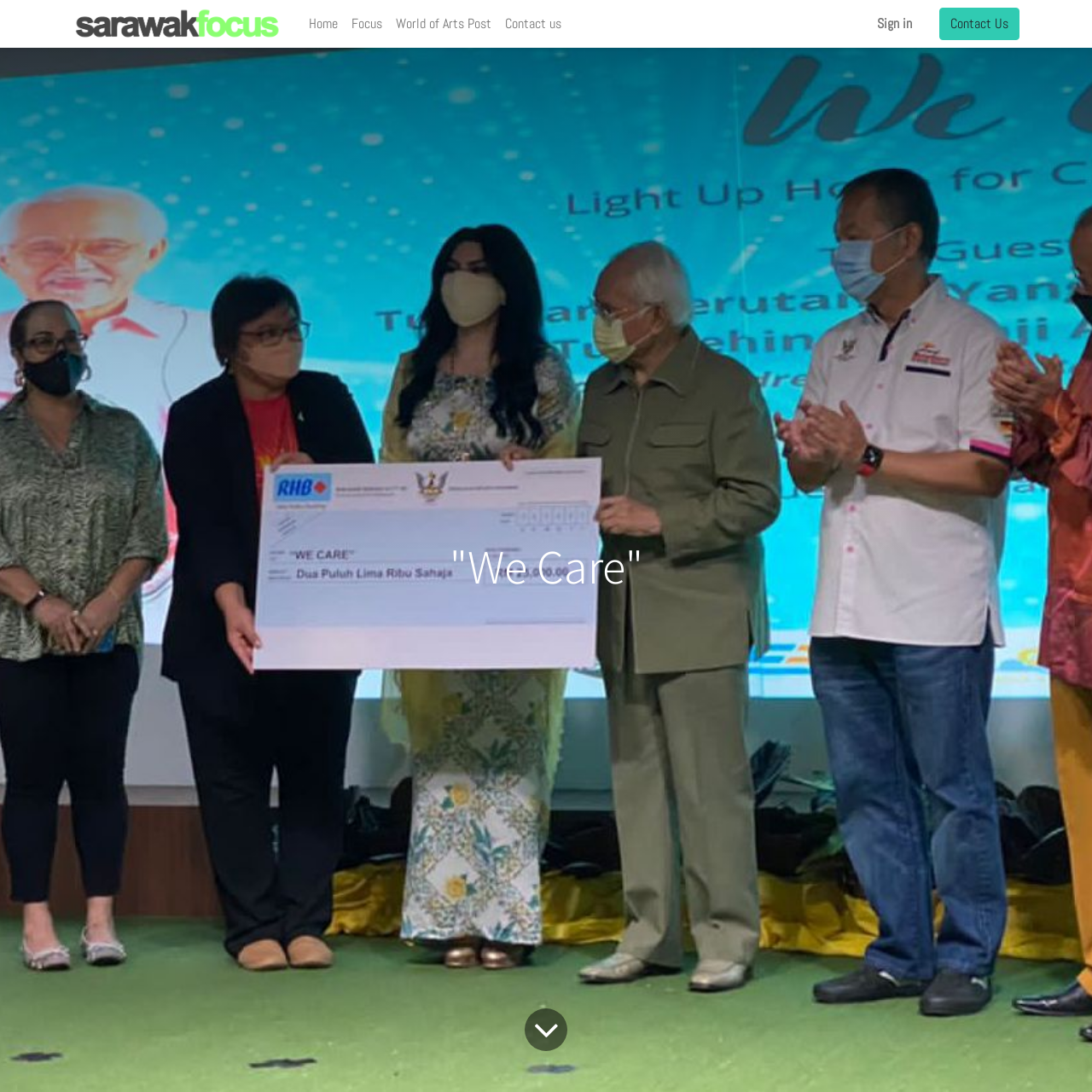Find the bounding box coordinates of the element to click in order to complete this instruction: "Sign in". The bounding box coordinates must be four float numbers between 0 and 1, denoted as [left, top, right, bottom].

[0.797, 0.006, 0.841, 0.038]